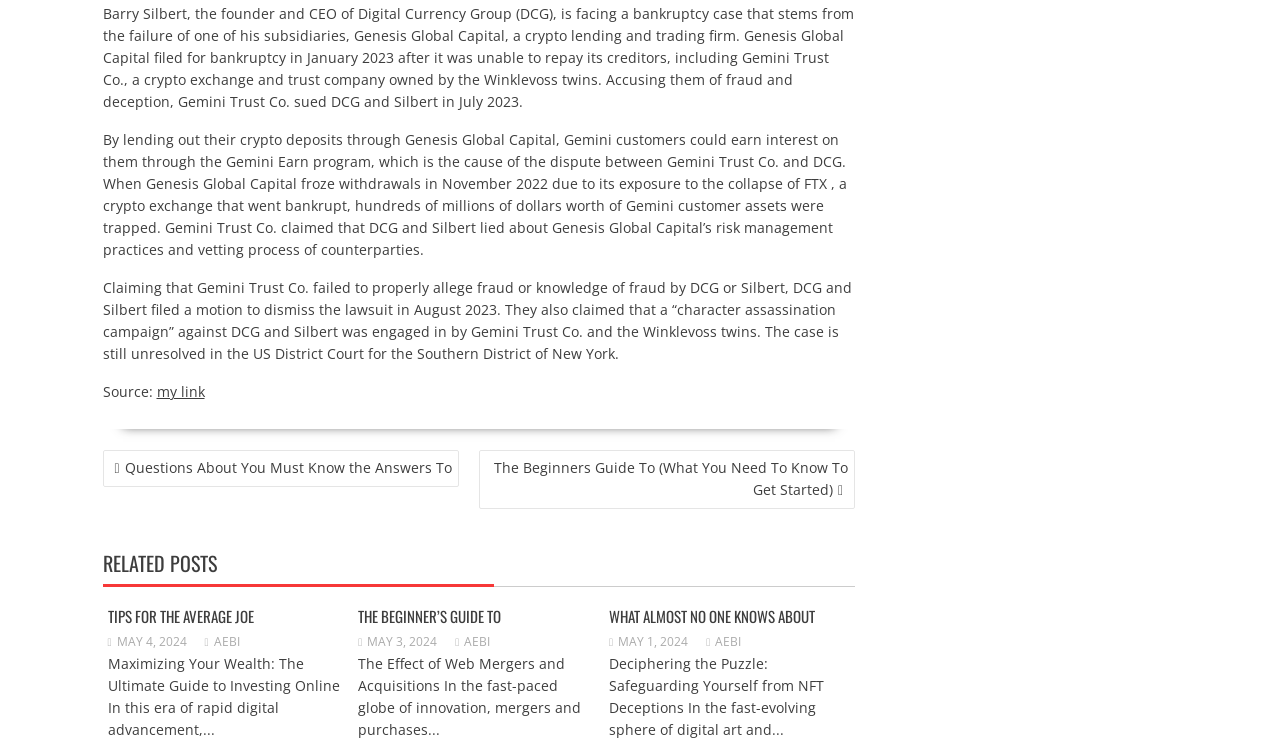Refer to the image and provide a thorough answer to this question:
What is the name of the founder and CEO of Digital Currency Group?

The answer can be found in the first paragraph of the article, where it is stated that 'Barry Silbert, the founder and CEO of Digital Currency Group (DCG), is facing a bankruptcy case...'.